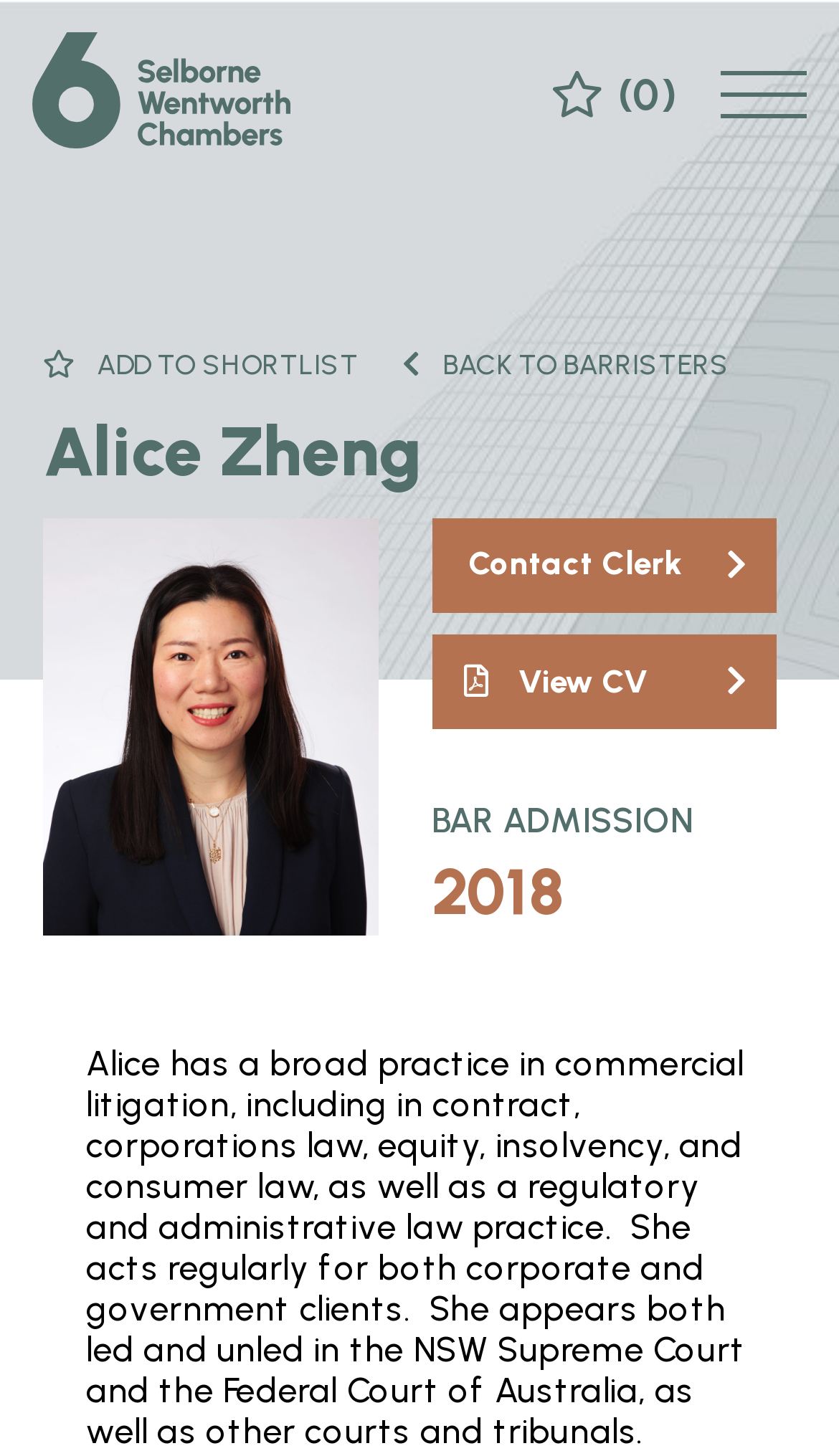Please locate and generate the primary heading on this webpage.

Contact Alice Zheng